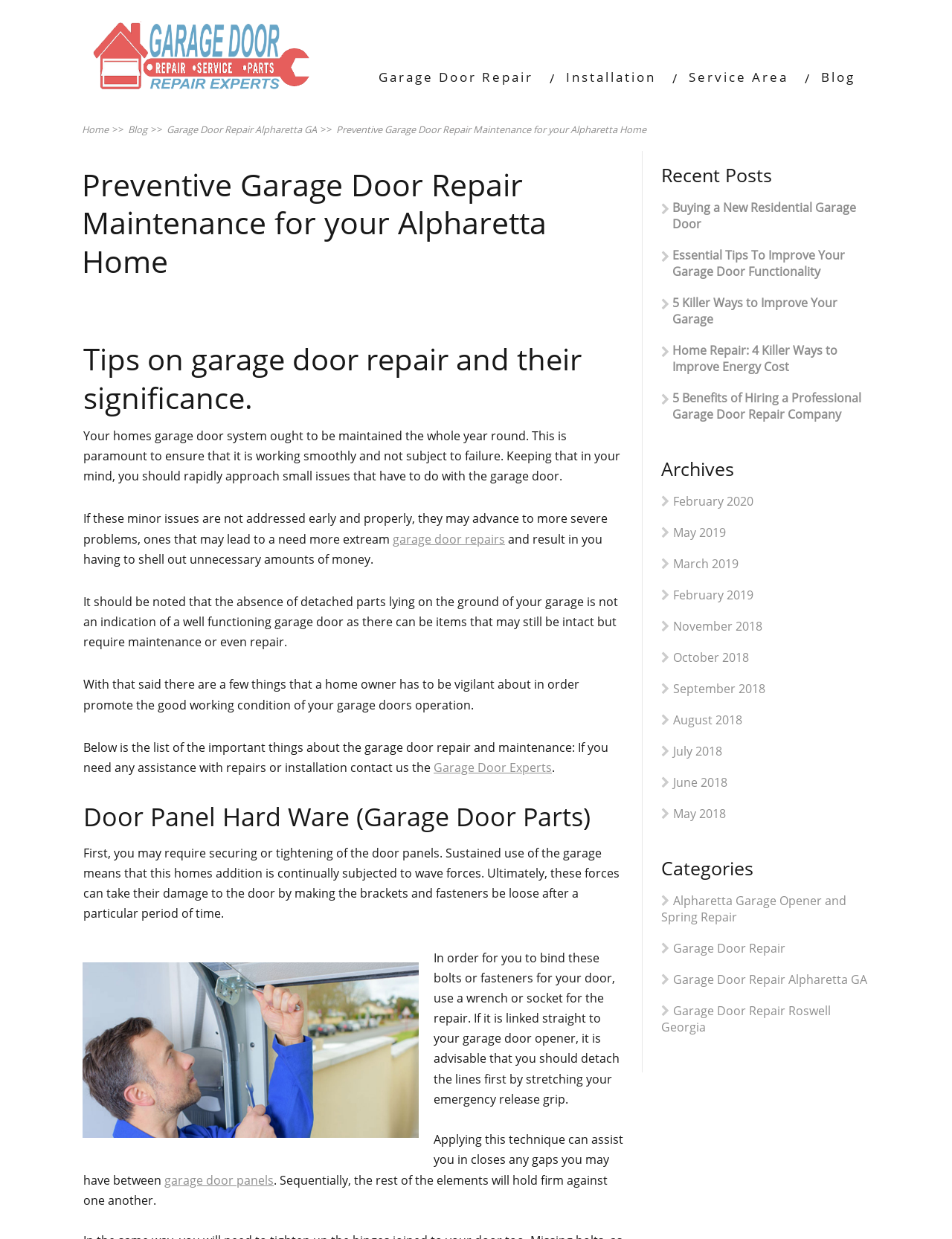Locate and provide the bounding box coordinates for the HTML element that matches this description: "News".

None